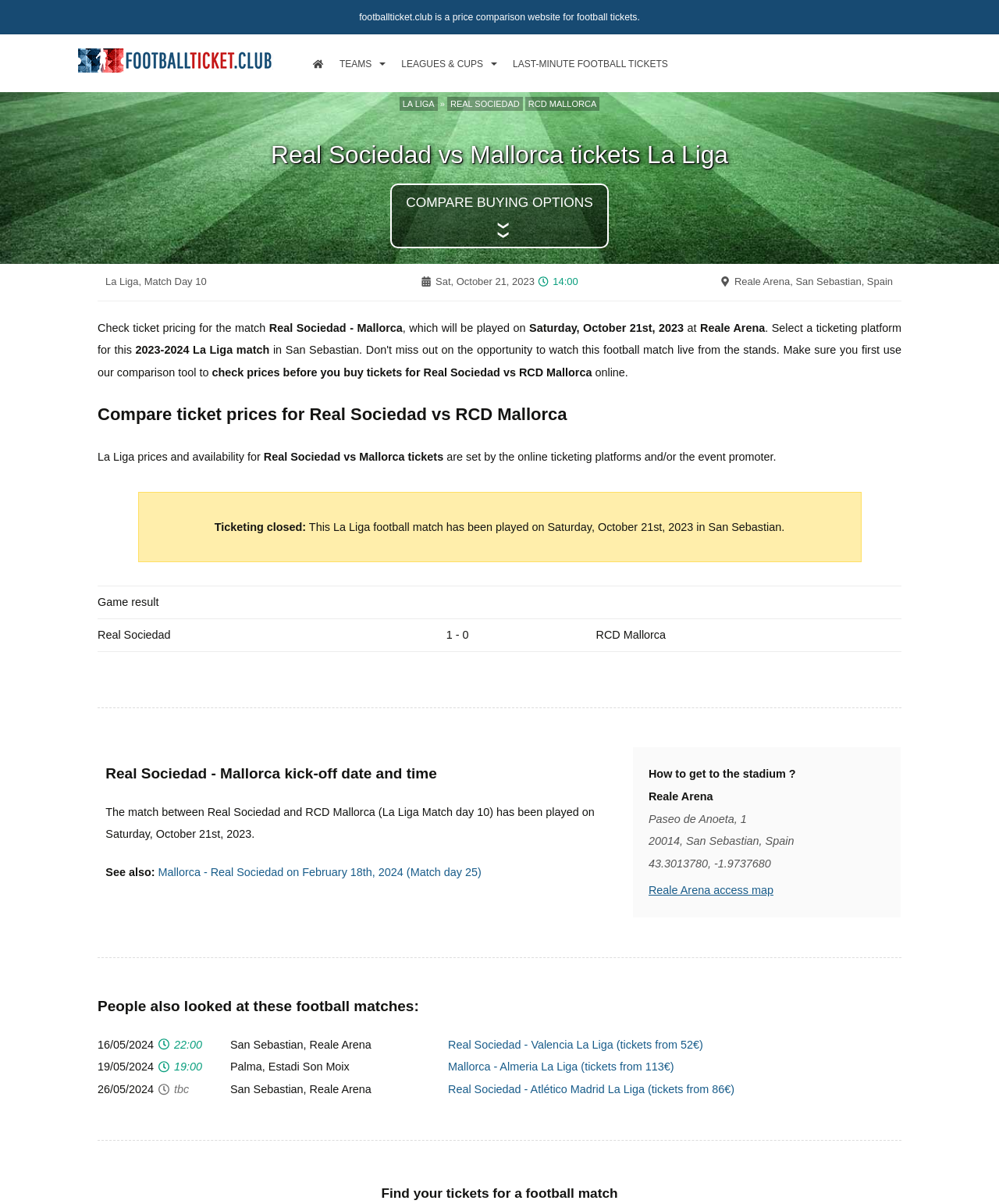Determine and generate the text content of the webpage's headline.

Real Sociedad vs Mallorca tickets La Liga